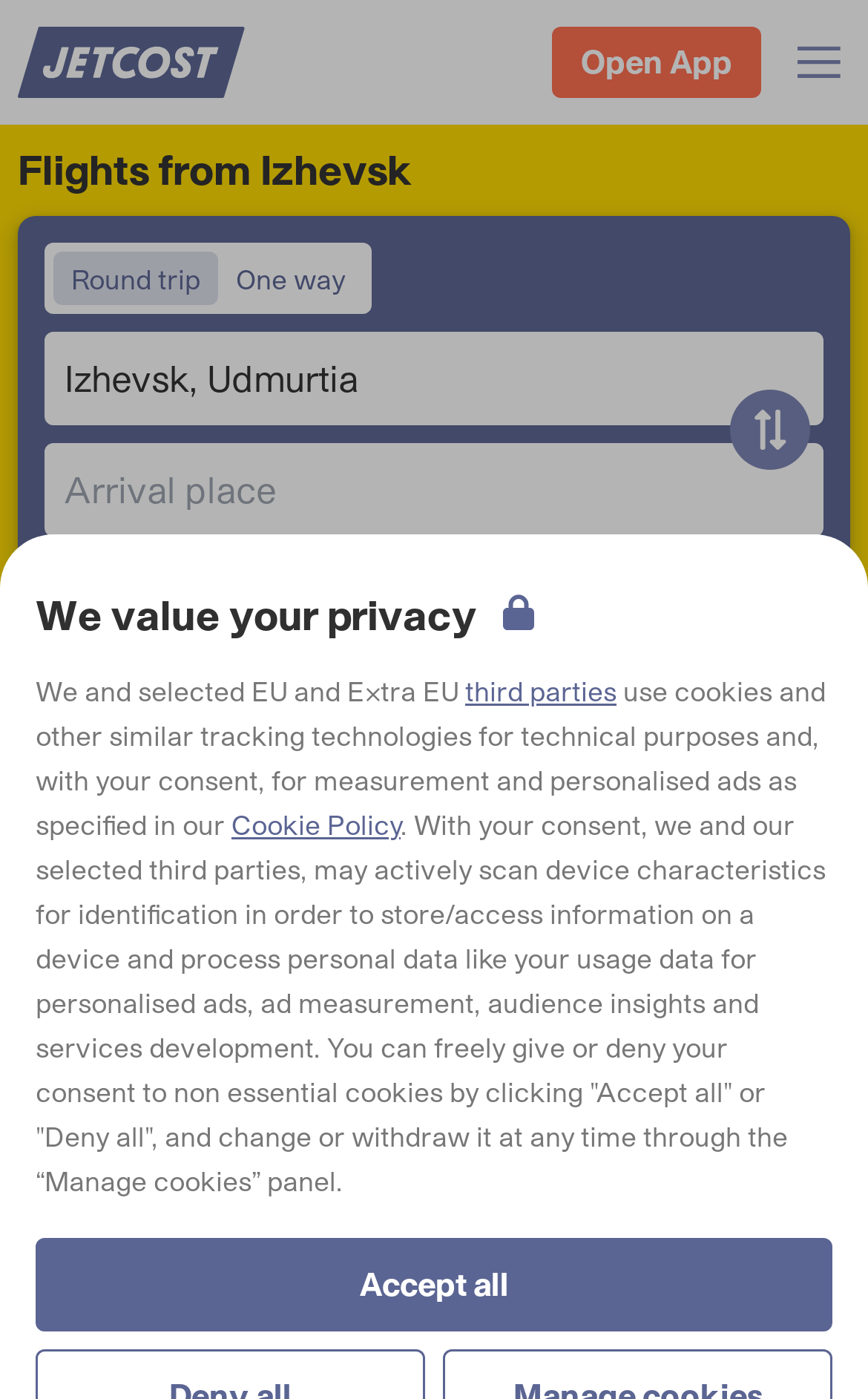Given the webpage screenshot, identify the bounding box of the UI element that matches this description: "third parties".

[0.536, 0.482, 0.71, 0.505]